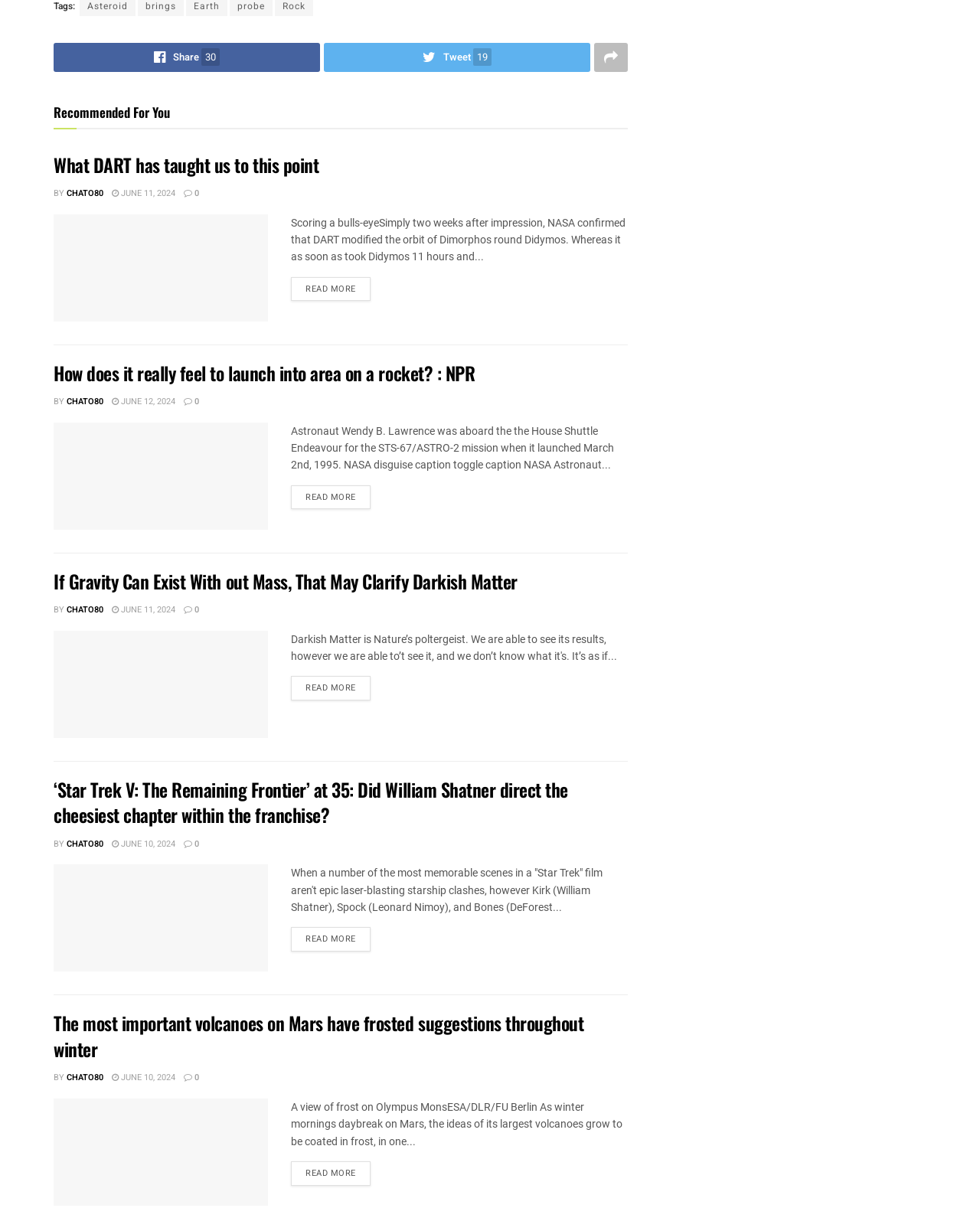Reply to the question with a brief word or phrase: Who is the author of the second article?

CHATO80